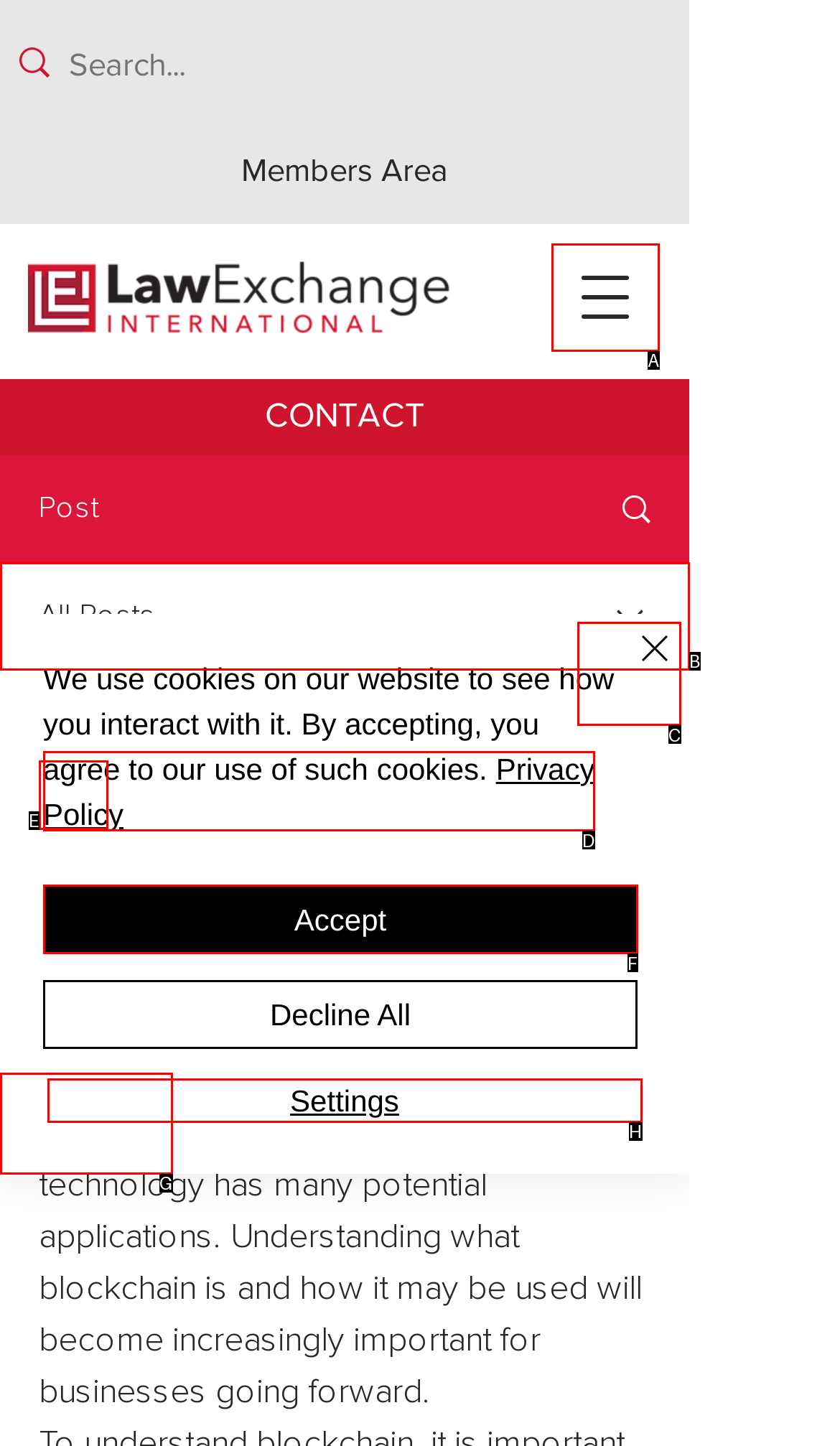Choose the letter that best represents the description: parent_node: CONTACT aria-label="Open navigation menu". Provide the letter as your response.

A